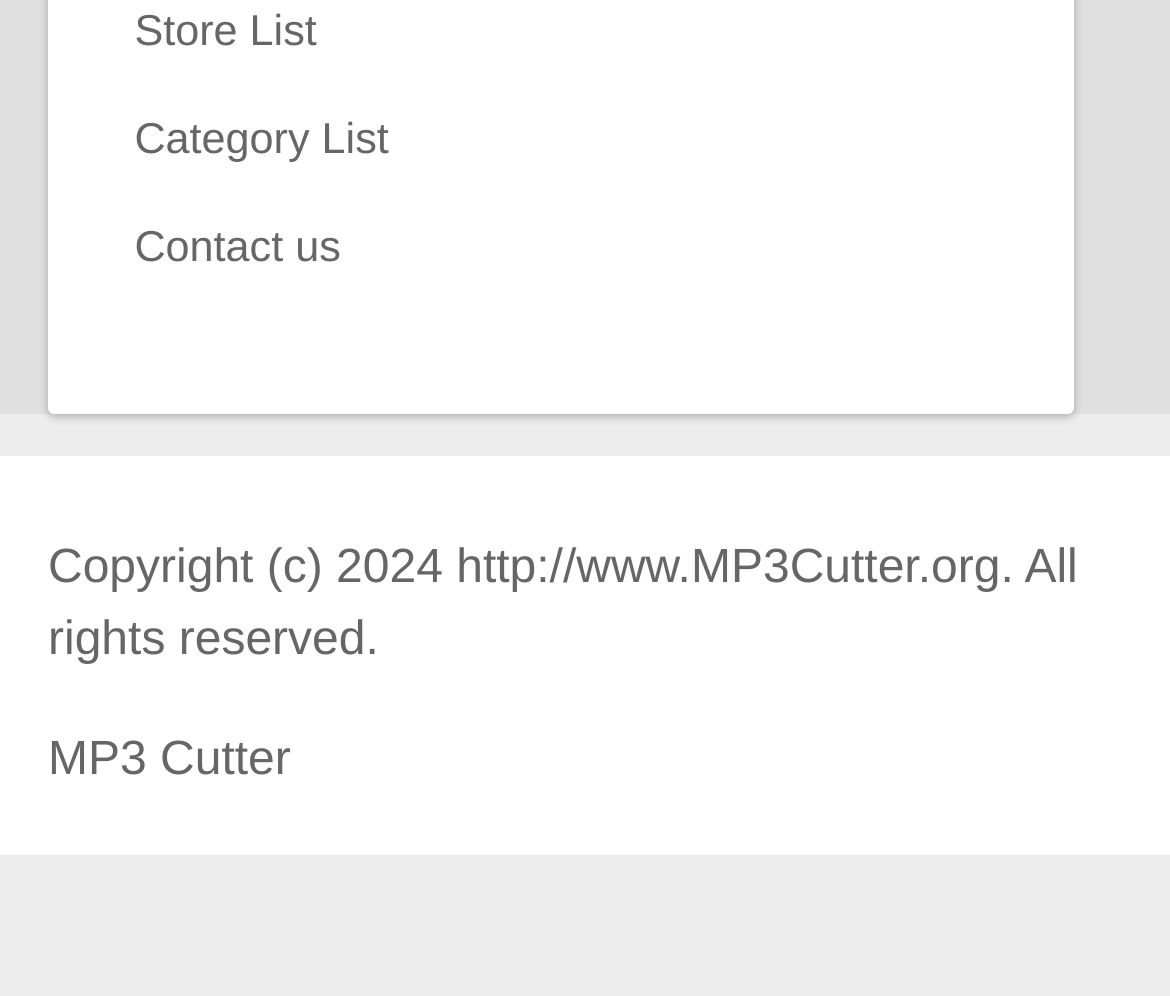Given the element description "Contact us" in the screenshot, predict the bounding box coordinates of that UI element.

[0.115, 0.225, 0.291, 0.273]